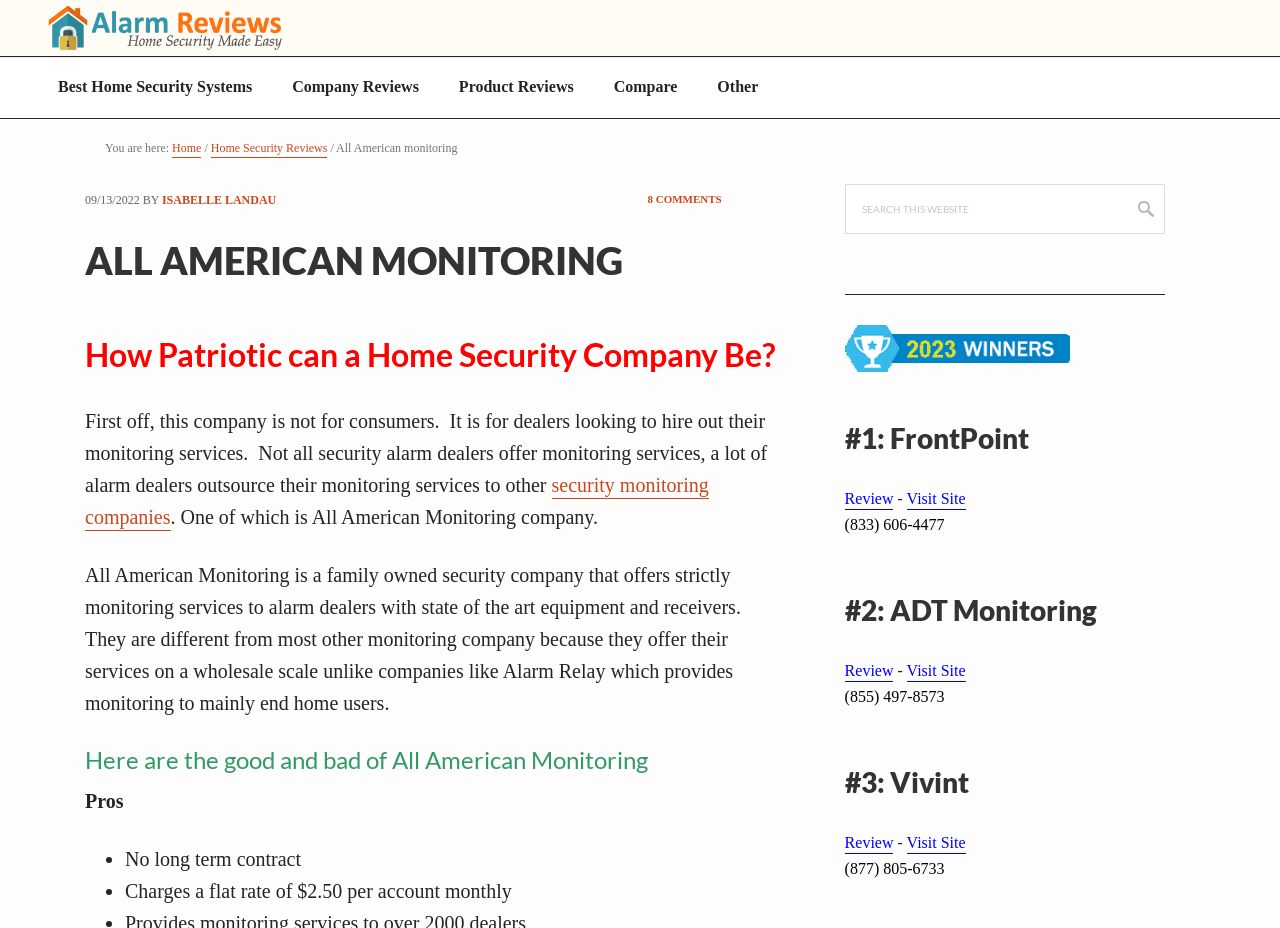Based on the description "Home", find the bounding box of the specified UI element.

[0.134, 0.152, 0.157, 0.17]